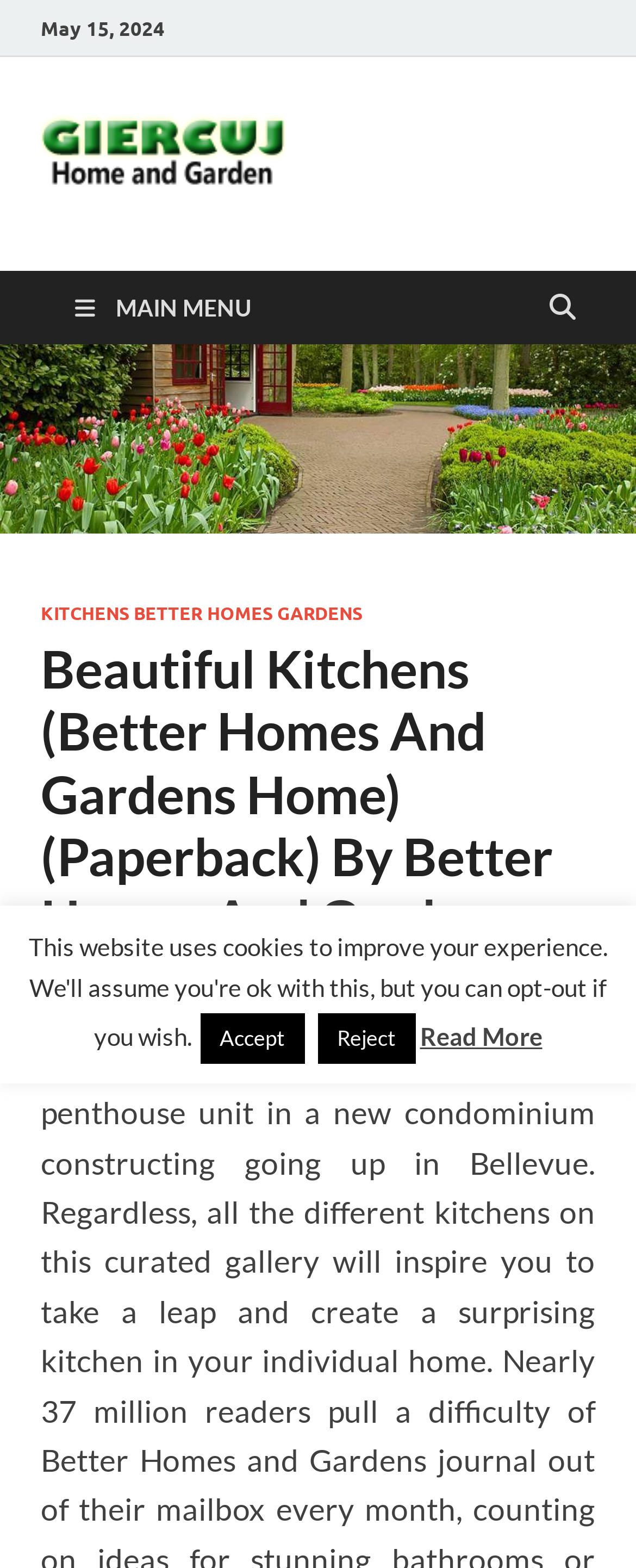Please respond in a single word or phrase: 
What is the name of the author?

Rebecca Egan